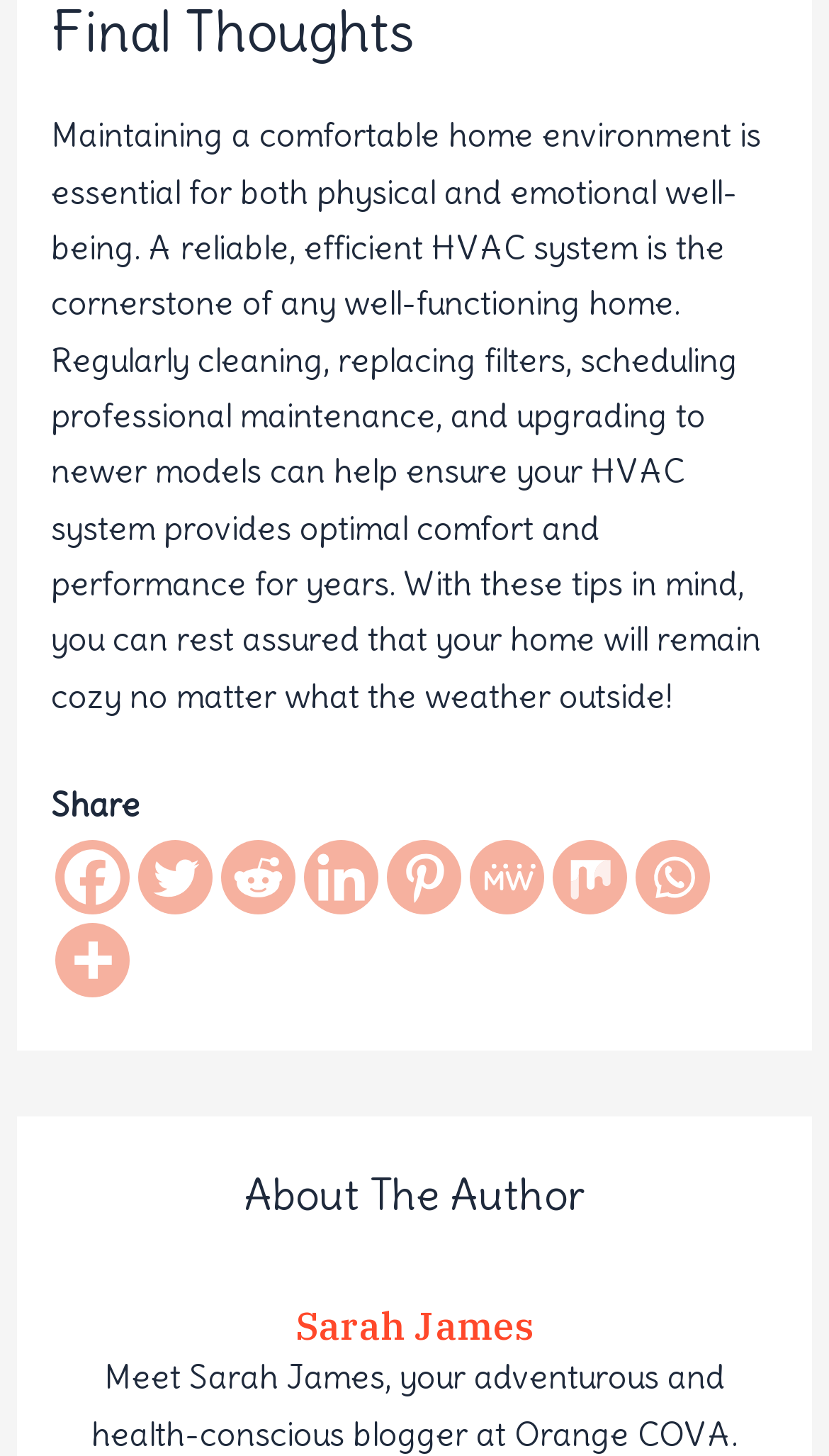Identify and provide the bounding box coordinates of the UI element described: "aria-label="MeWe" title="MeWe"". The coordinates should be formatted as [left, top, right, bottom], with each number being a float between 0 and 1.

[0.566, 0.577, 0.656, 0.628]